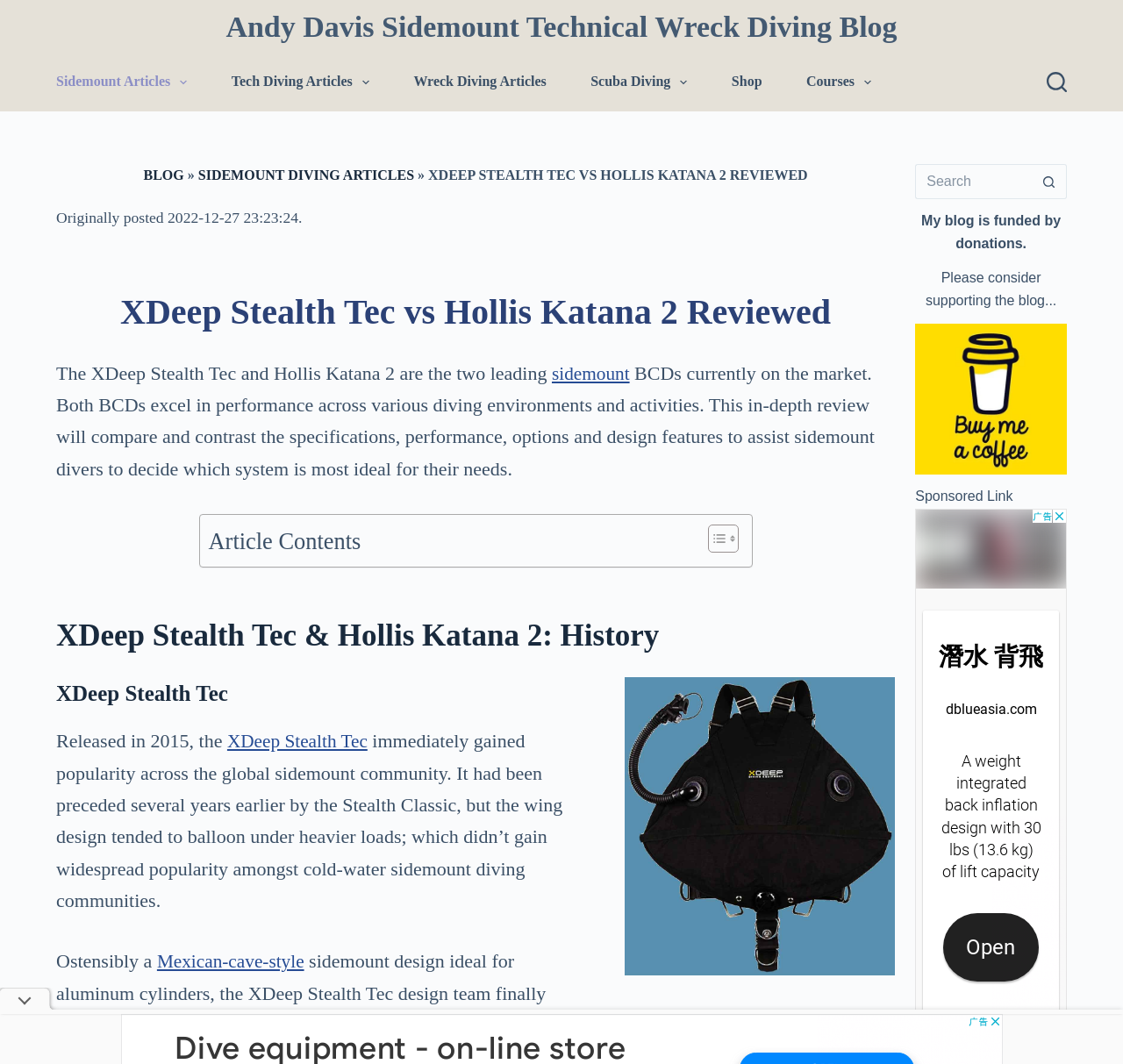Please identify the bounding box coordinates of the clickable area that will allow you to execute the instruction: "Search for something".

[0.815, 0.154, 0.919, 0.187]